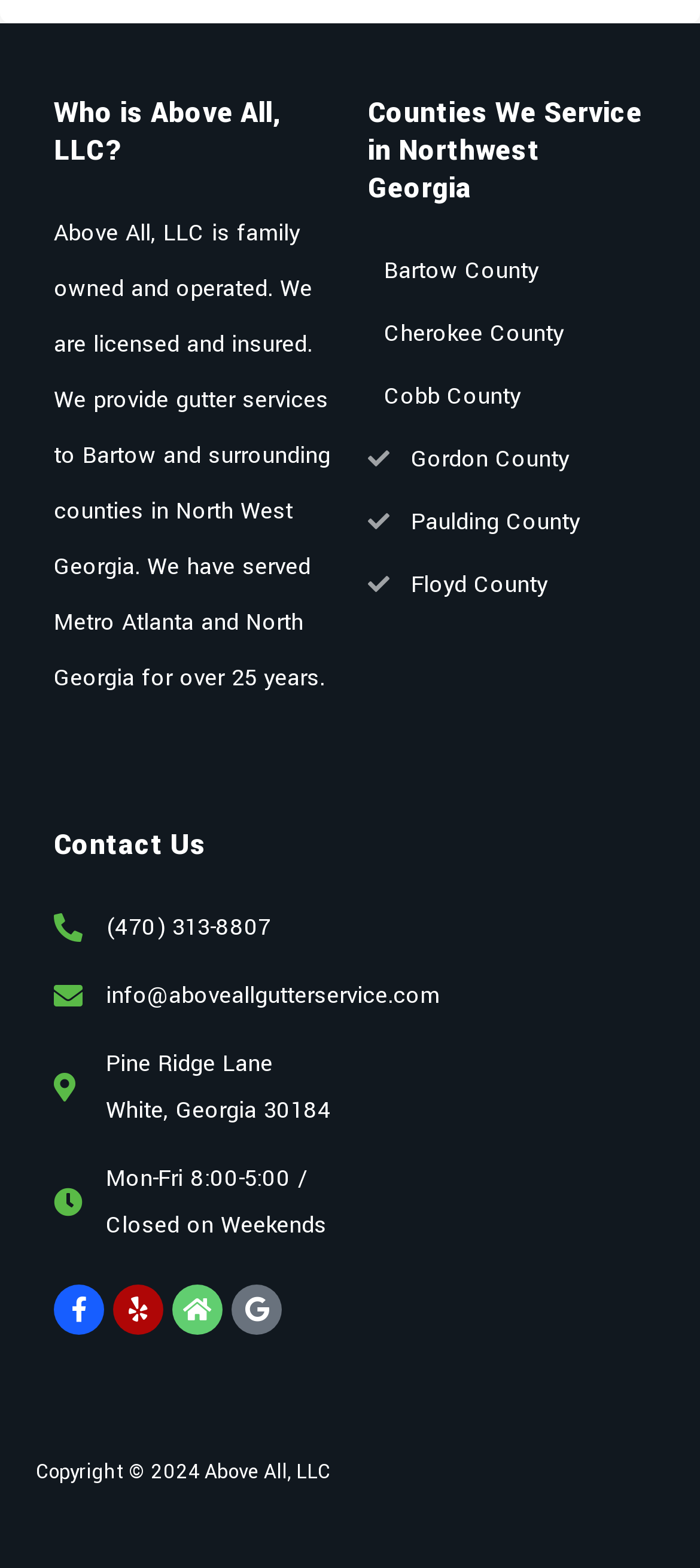Please give a succinct answer to the question in one word or phrase:
What are the business hours of the company?

Mon-Fri 8:00-5:00